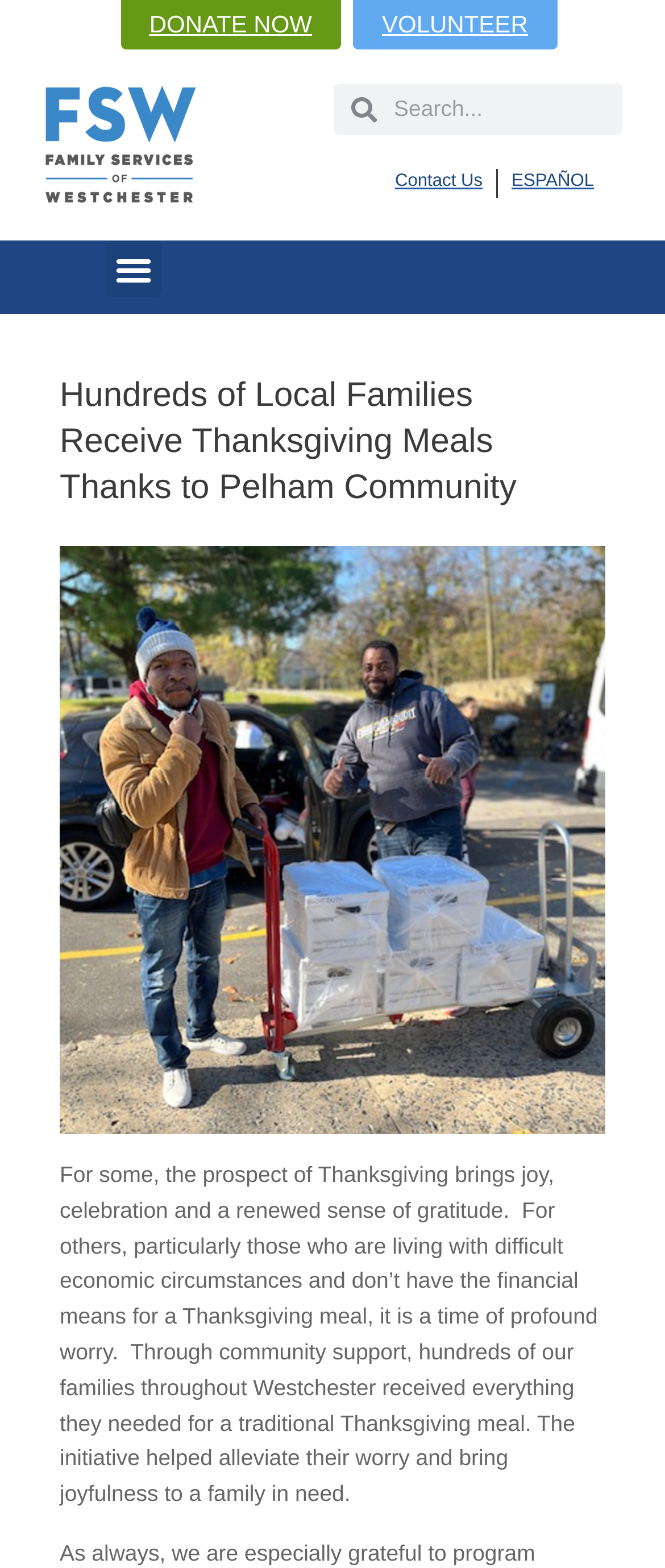Provide a single word or phrase answer to the question: 
How many links are on the top navigation bar?

3